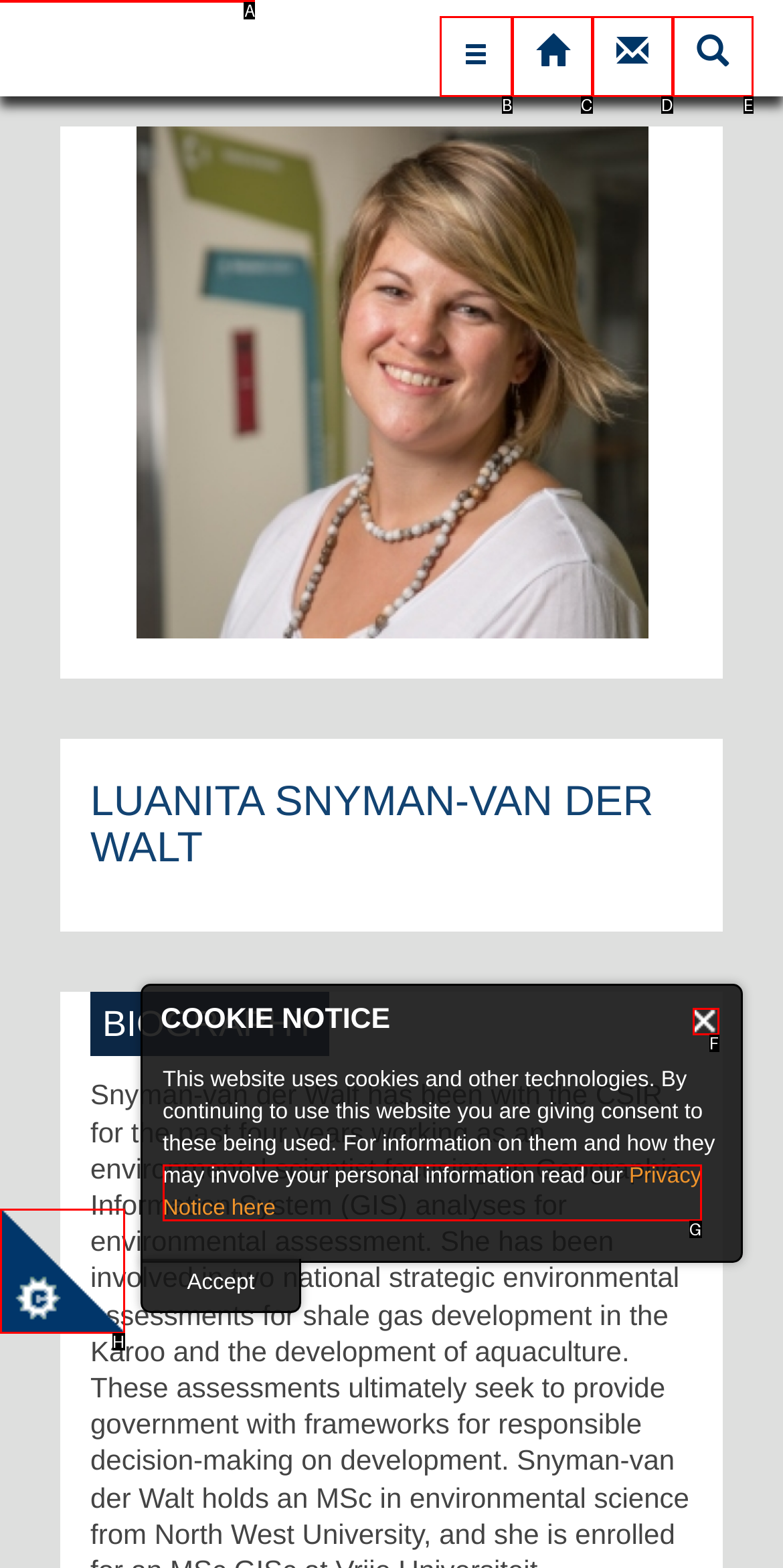Determine which HTML element should be clicked for this task: Click the close button
Provide the option's letter from the available choices.

F